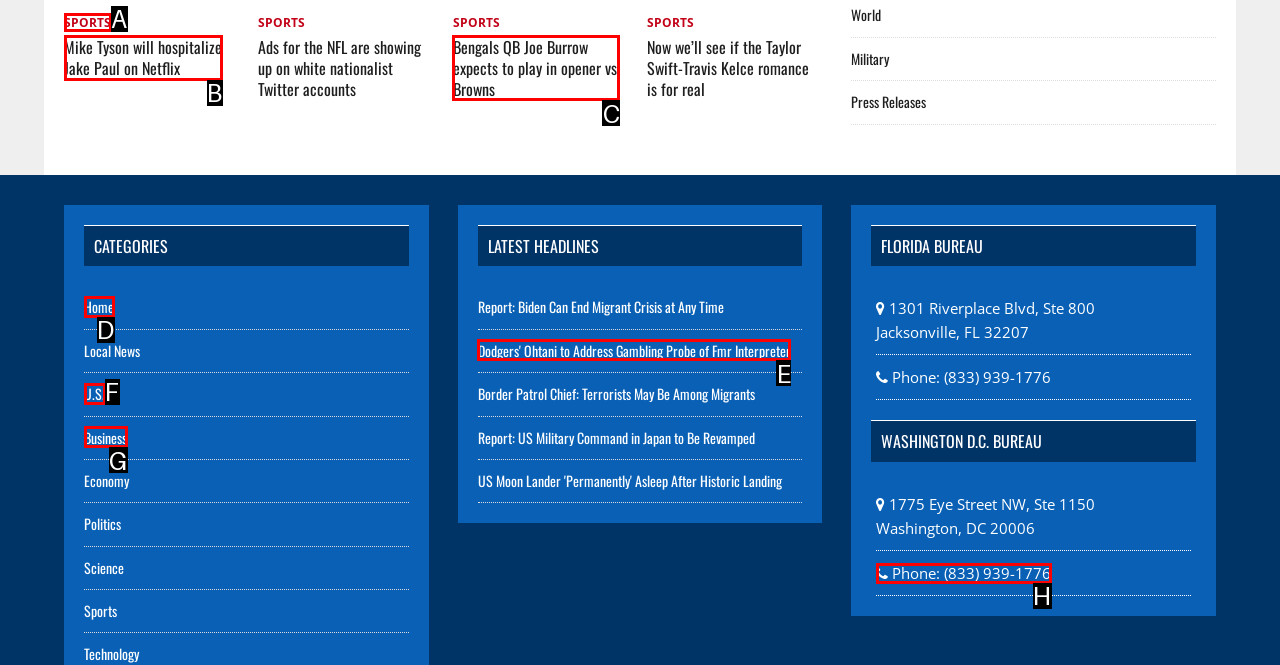Determine the letter of the element to click to accomplish this task: Click on the 'SPORTS' link. Respond with the letter.

A